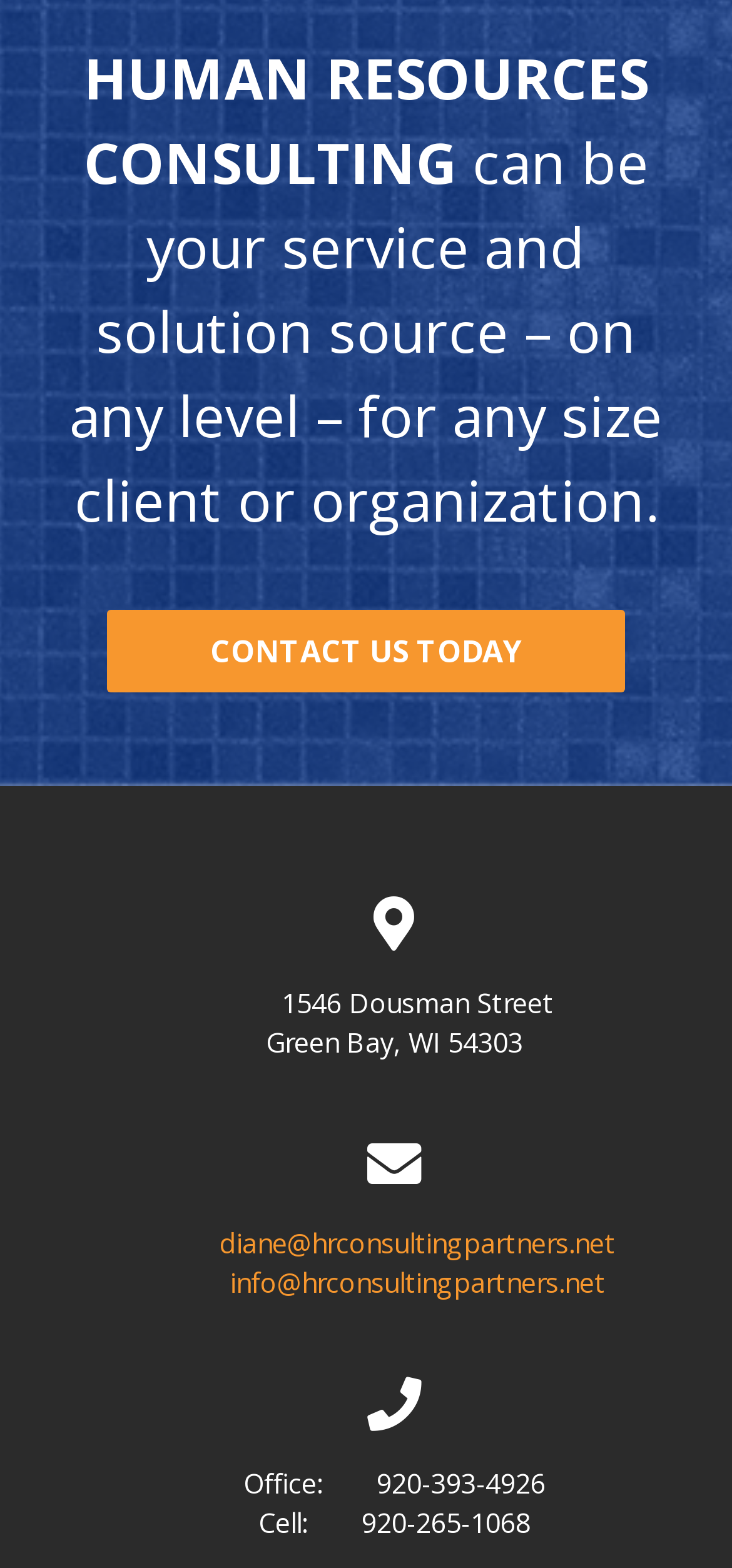Find the bounding box of the UI element described as follows: "info@hrconsultingpartners.net".

[0.192, 0.806, 0.949, 0.832]